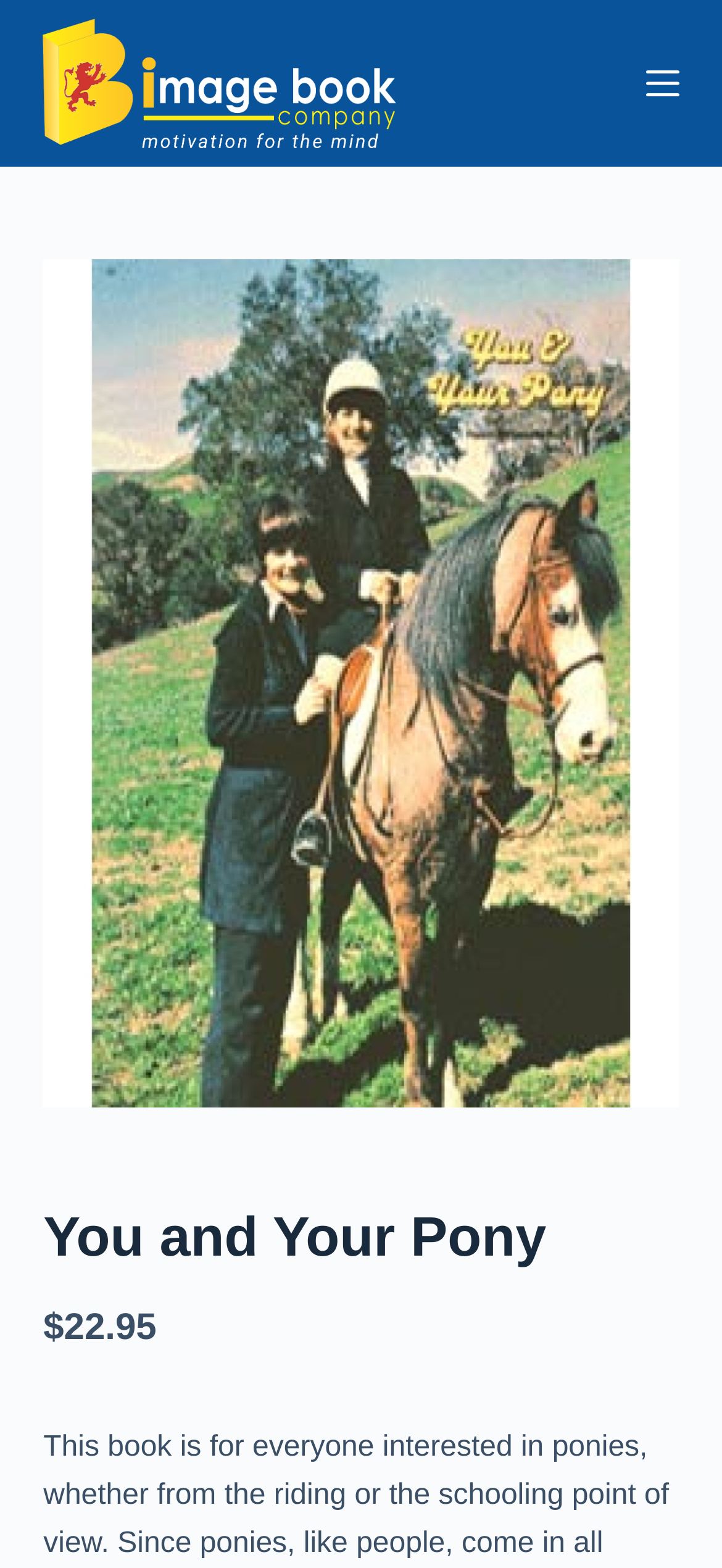What is the logo of the company? Examine the screenshot and reply using just one word or a brief phrase.

Image Book Company